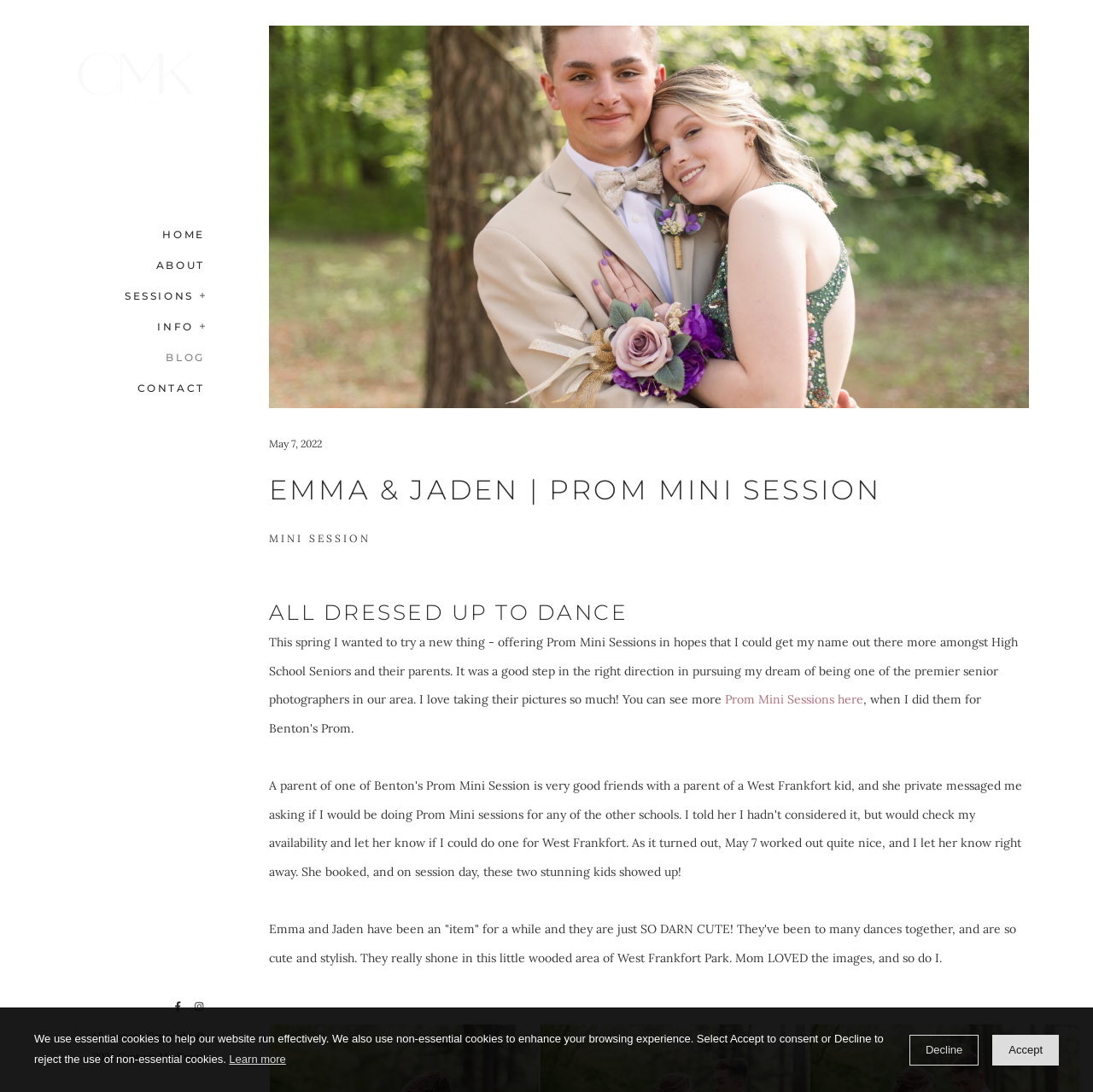Answer the question using only one word or a concise phrase: What is the photographer's name?

Capture Me Kristy